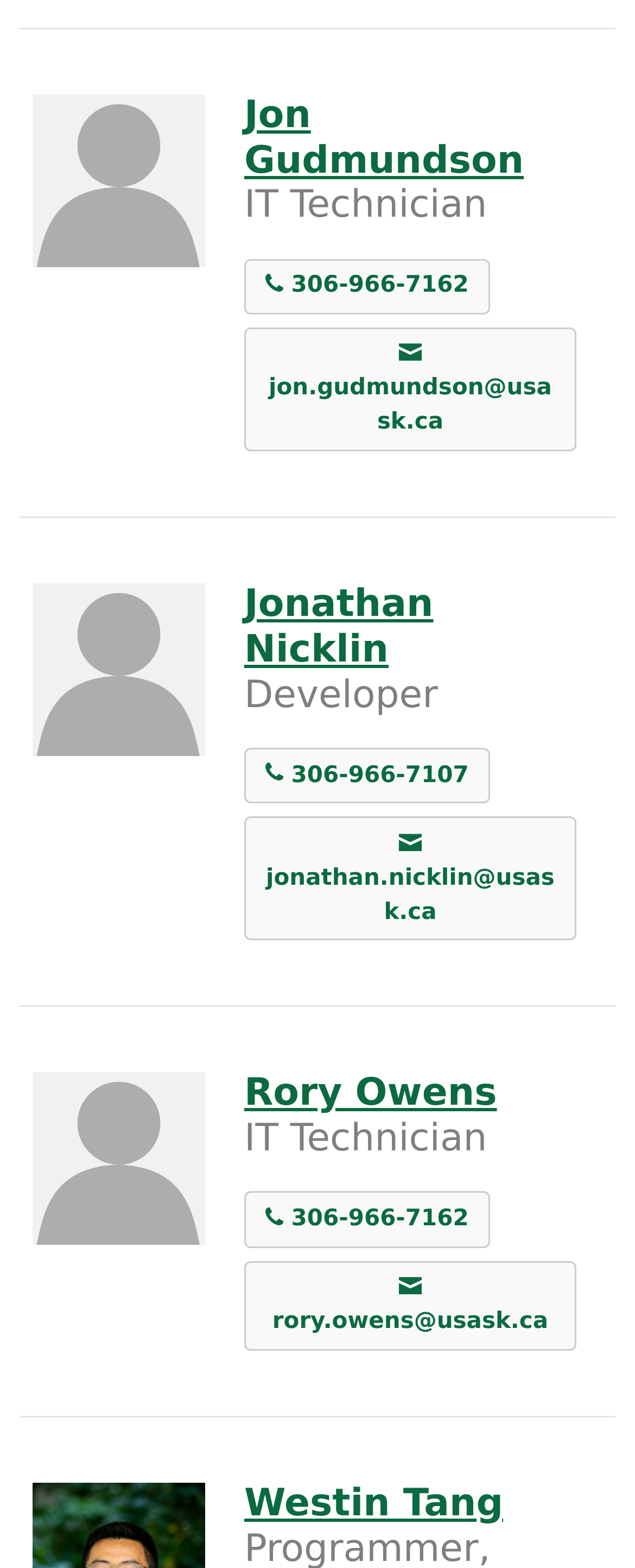Refer to the image and offer a detailed explanation in response to the question: What is the job title of Jonathan Nicklin?

I found the link with the name Jonathan Nicklin and looked for the corresponding StaticText element, which has the text 'Developer', indicating that Jonathan Nicklin's job title is Developer.